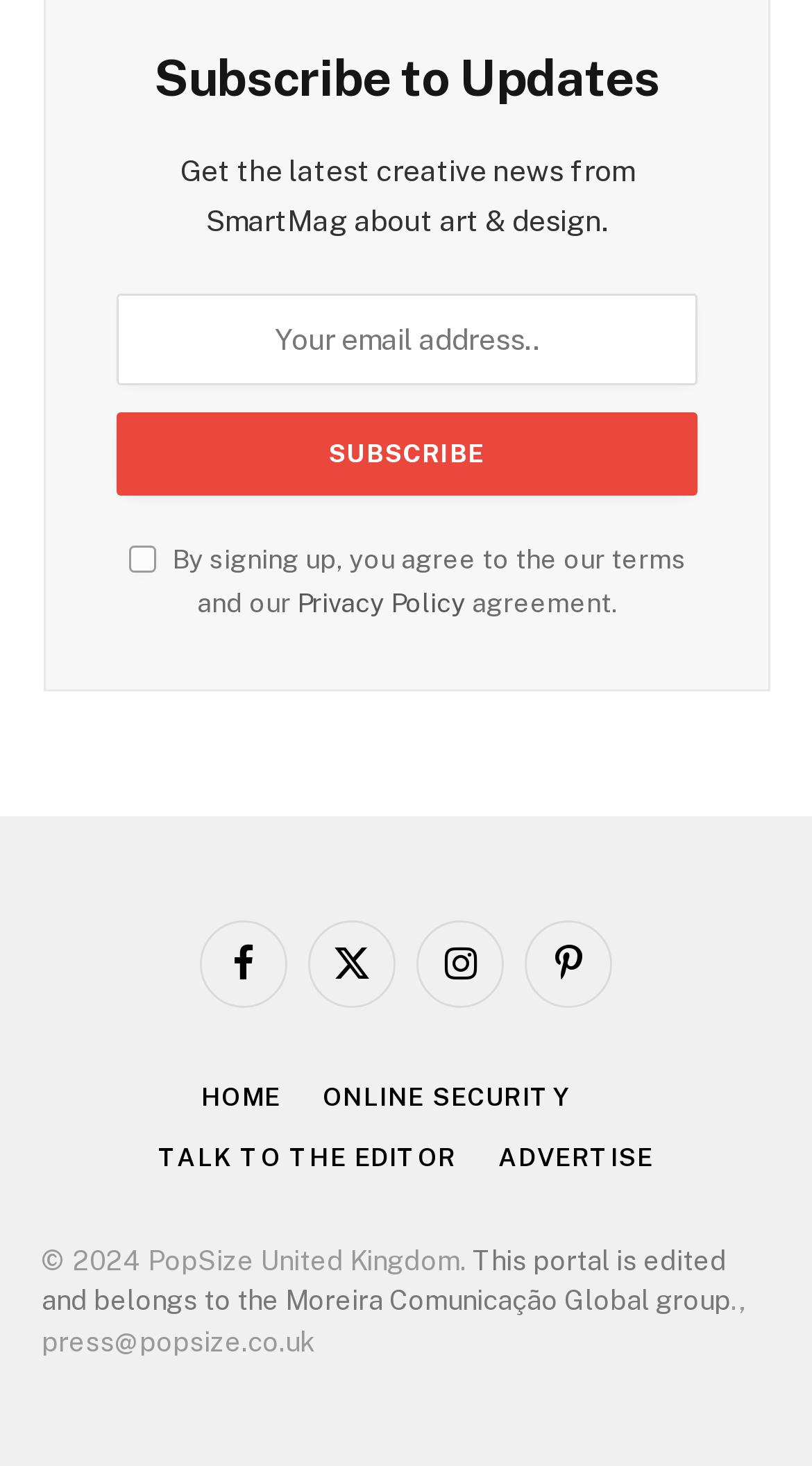Please find the bounding box coordinates of the element that needs to be clicked to perform the following instruction: "Go to Facebook page". The bounding box coordinates should be four float numbers between 0 and 1, represented as [left, top, right, bottom].

[0.246, 0.627, 0.354, 0.687]